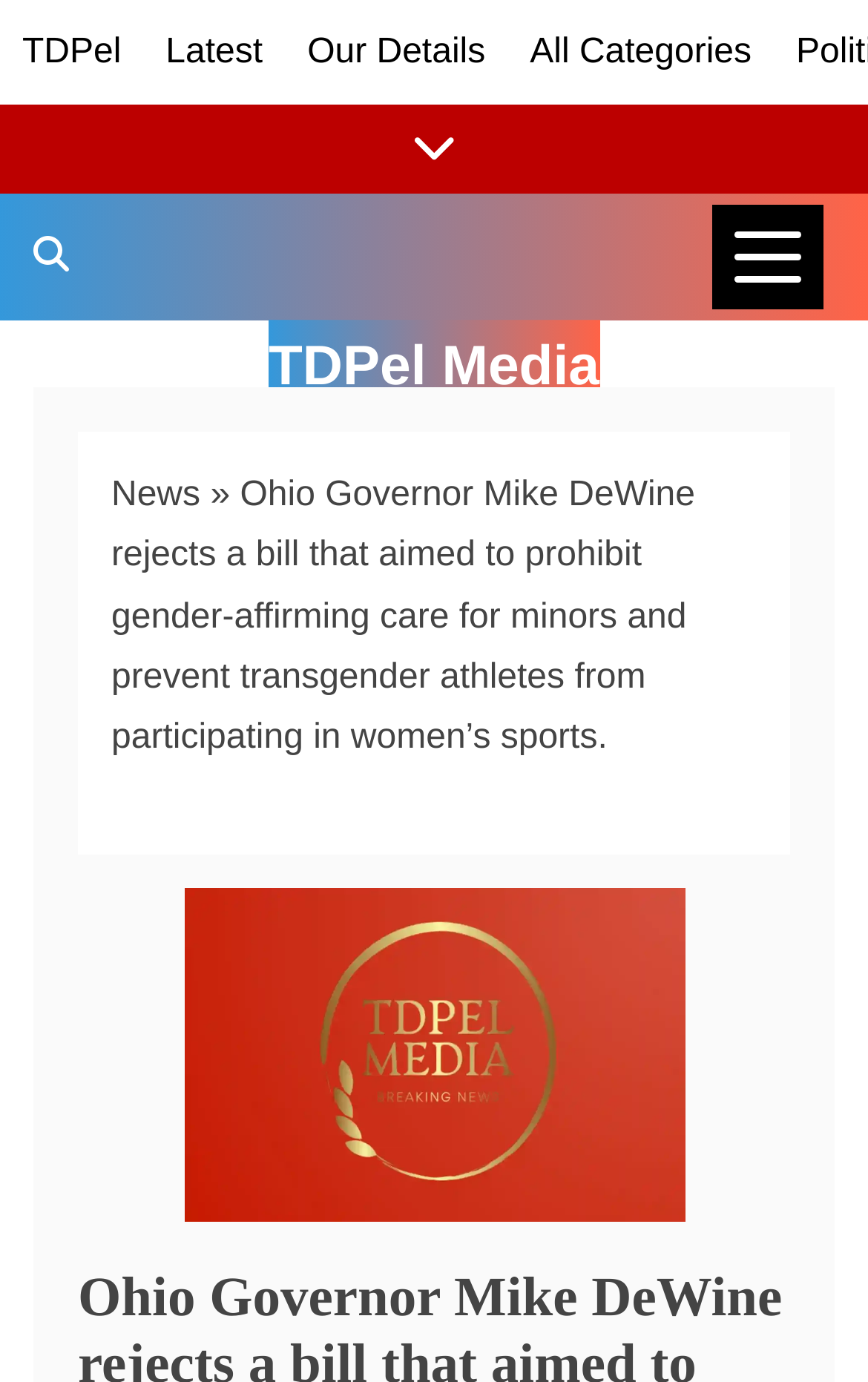Please determine the bounding box coordinates for the element that should be clicked to follow these instructions: "Go to Latest".

[0.191, 0.024, 0.303, 0.052]